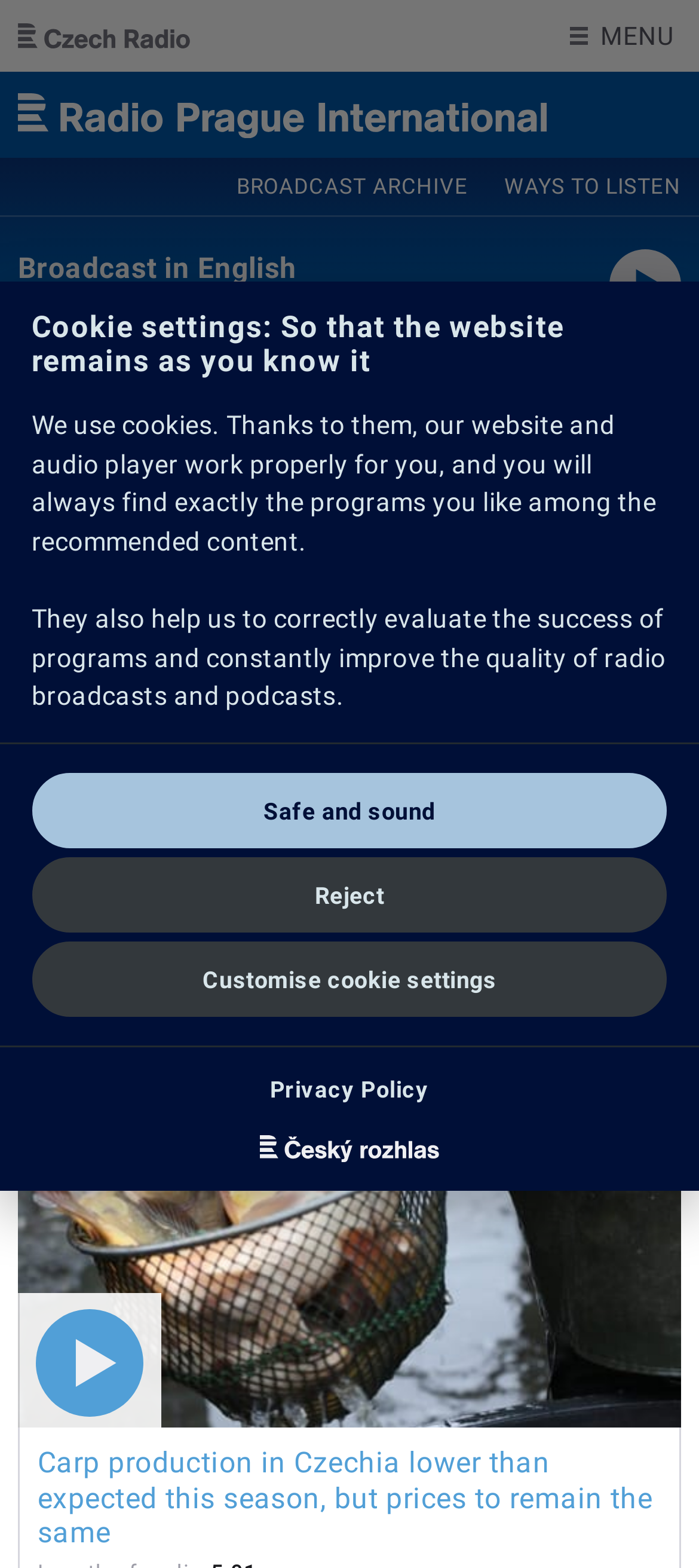Identify the bounding box coordinates for the element you need to click to achieve the following task: "Click the 'Czech Radio' link". The coordinates must be four float values ranging from 0 to 1, formatted as [left, top, right, bottom].

[0.026, 0.0, 0.272, 0.046]